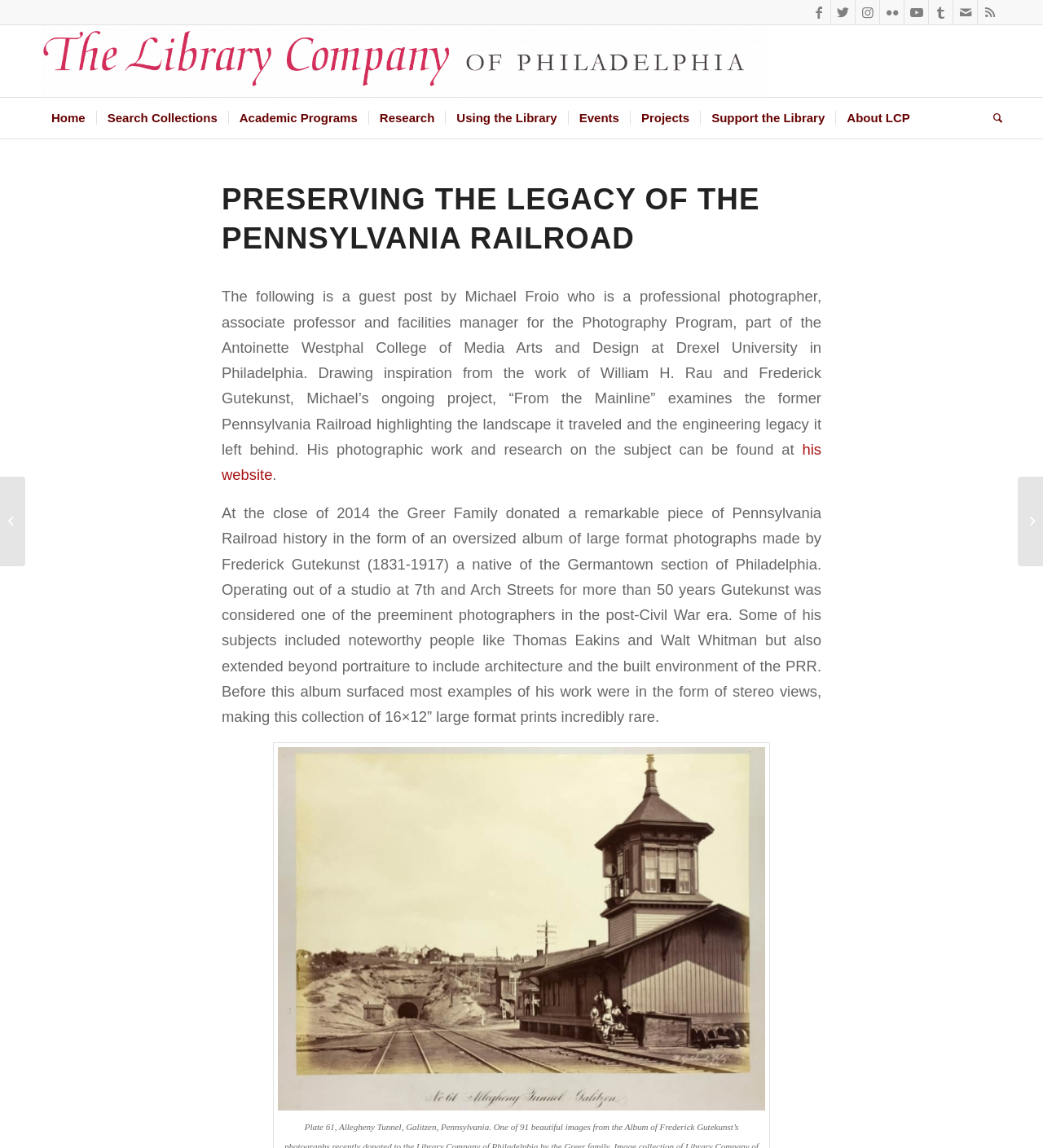Determine the bounding box coordinates of the clickable element to achieve the following action: 'View the image of Allegheny Tunnel'. Provide the coordinates as four float values between 0 and 1, formatted as [left, top, right, bottom].

[0.262, 0.647, 0.738, 0.971]